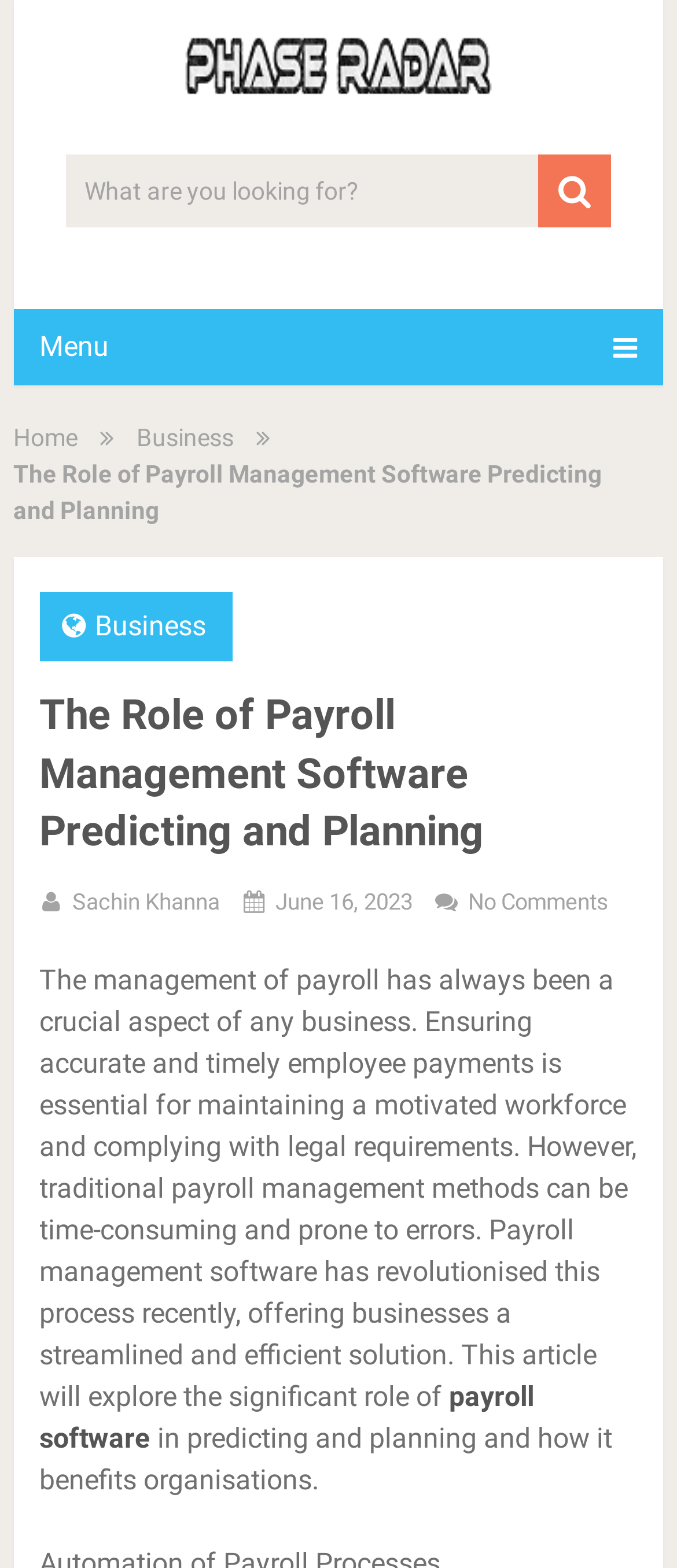Review the image closely and give a comprehensive answer to the question: What is the purpose of payroll management?

According to the webpage, the purpose of payroll management is to ensure accurate and timely employee payments, which is essential for maintaining a motivated workforce and complying with legal requirements.